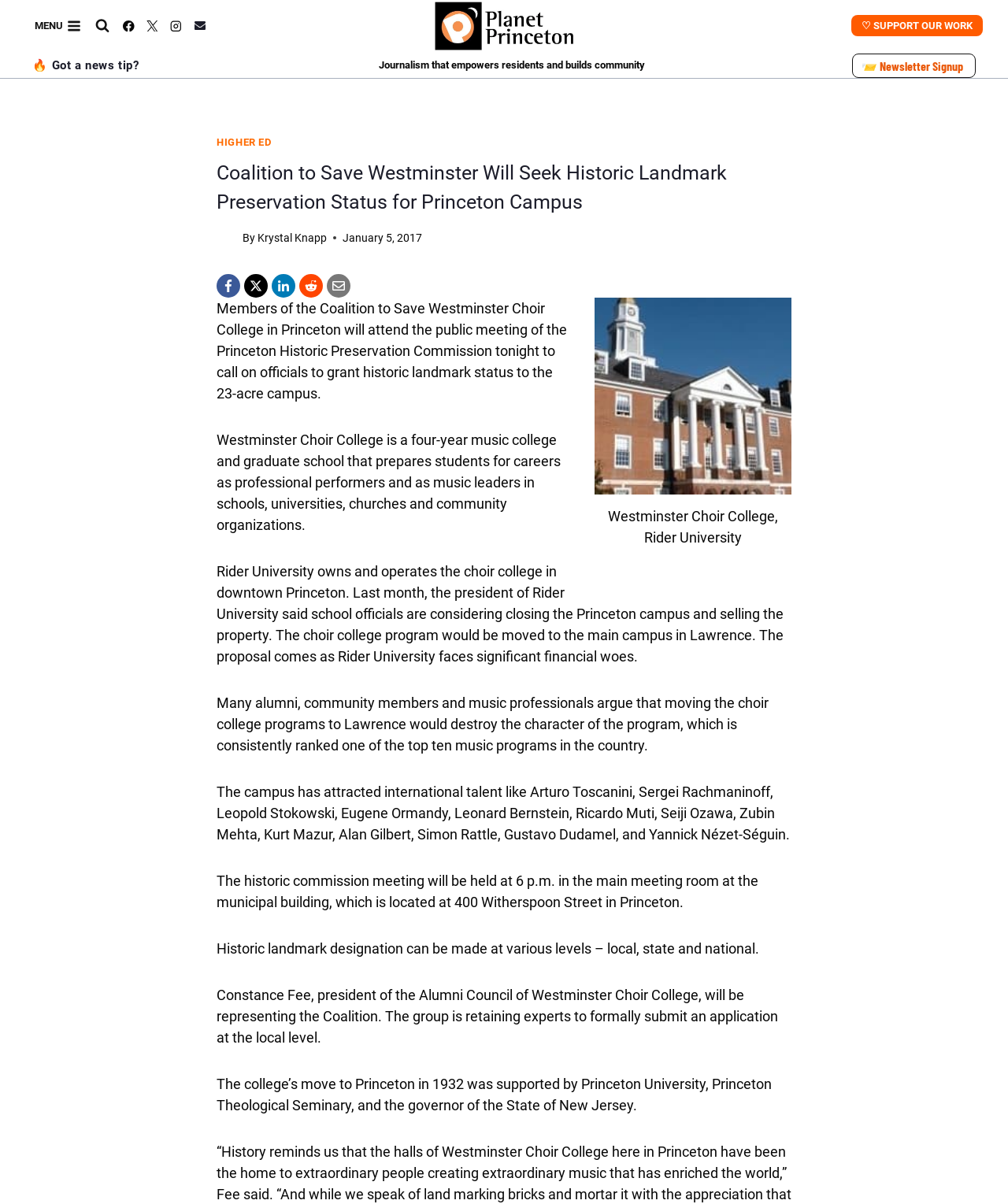Could you specify the bounding box coordinates for the clickable section to complete the following instruction: "Support the work"?

[0.845, 0.013, 0.975, 0.03]